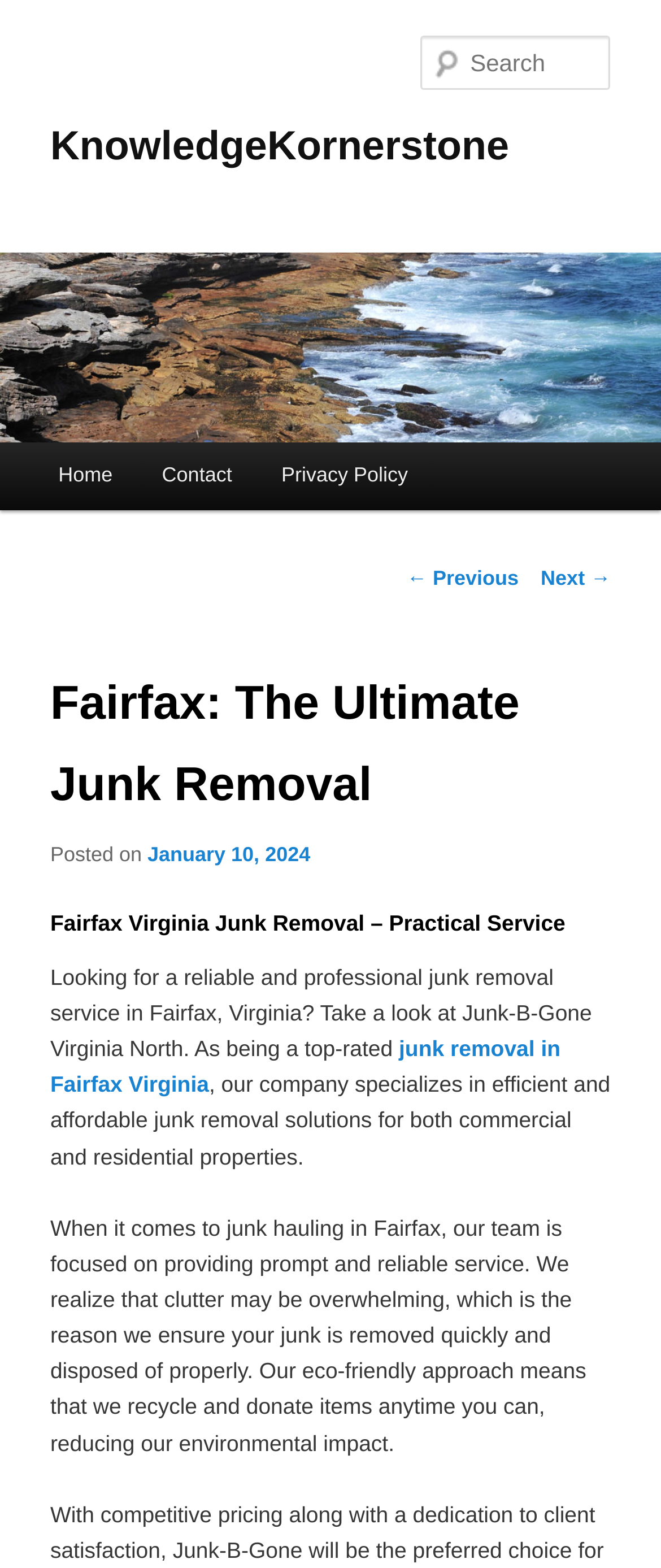What is the focus of the company's service?
Answer the question with a single word or phrase, referring to the image.

Junk removal